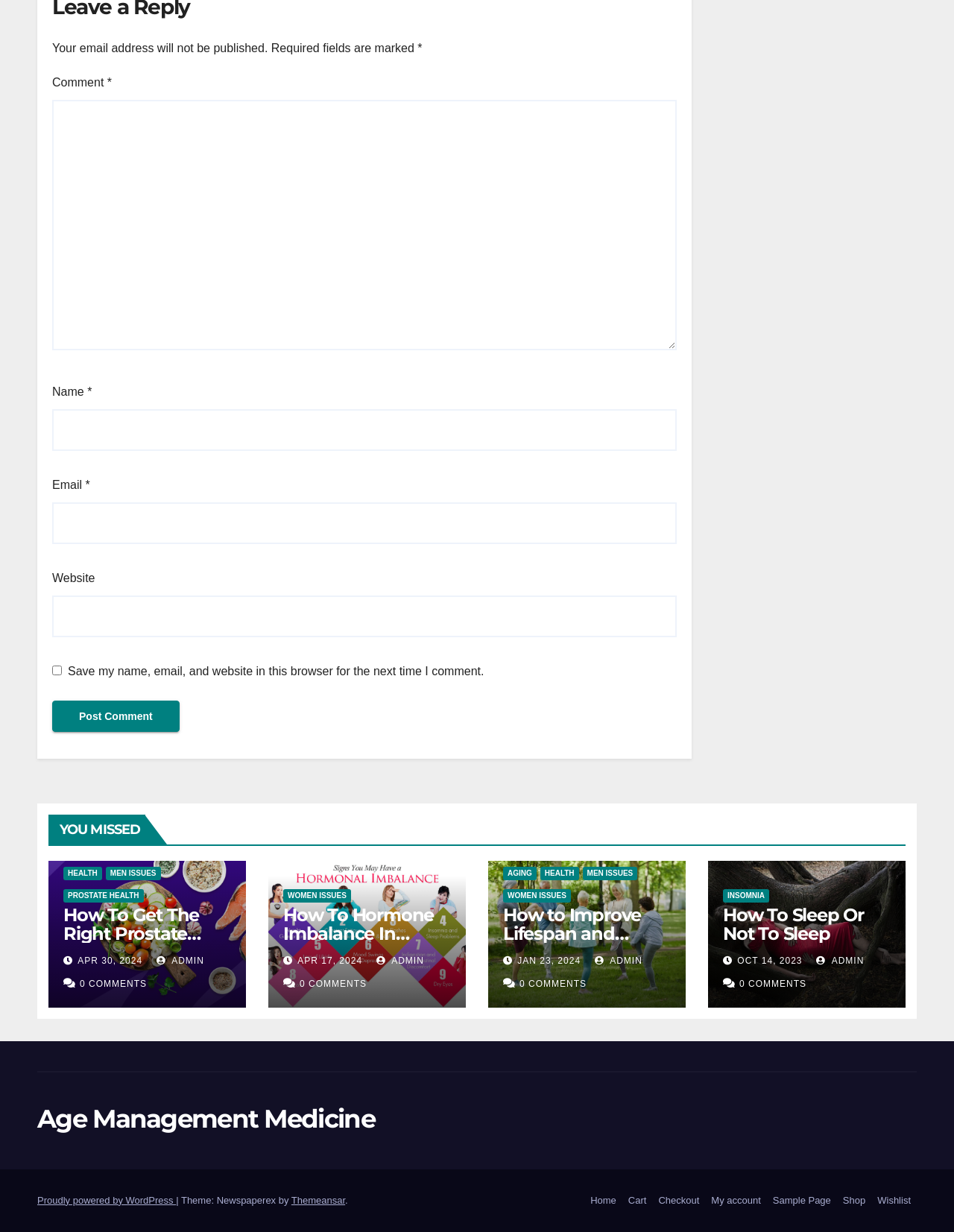Use the details in the image to answer the question thoroughly: 
How many links are there in the footer section?

I counted the number of link elements within the contentinfo section, which is typically located at the bottom of the webpage, and found 7 links.